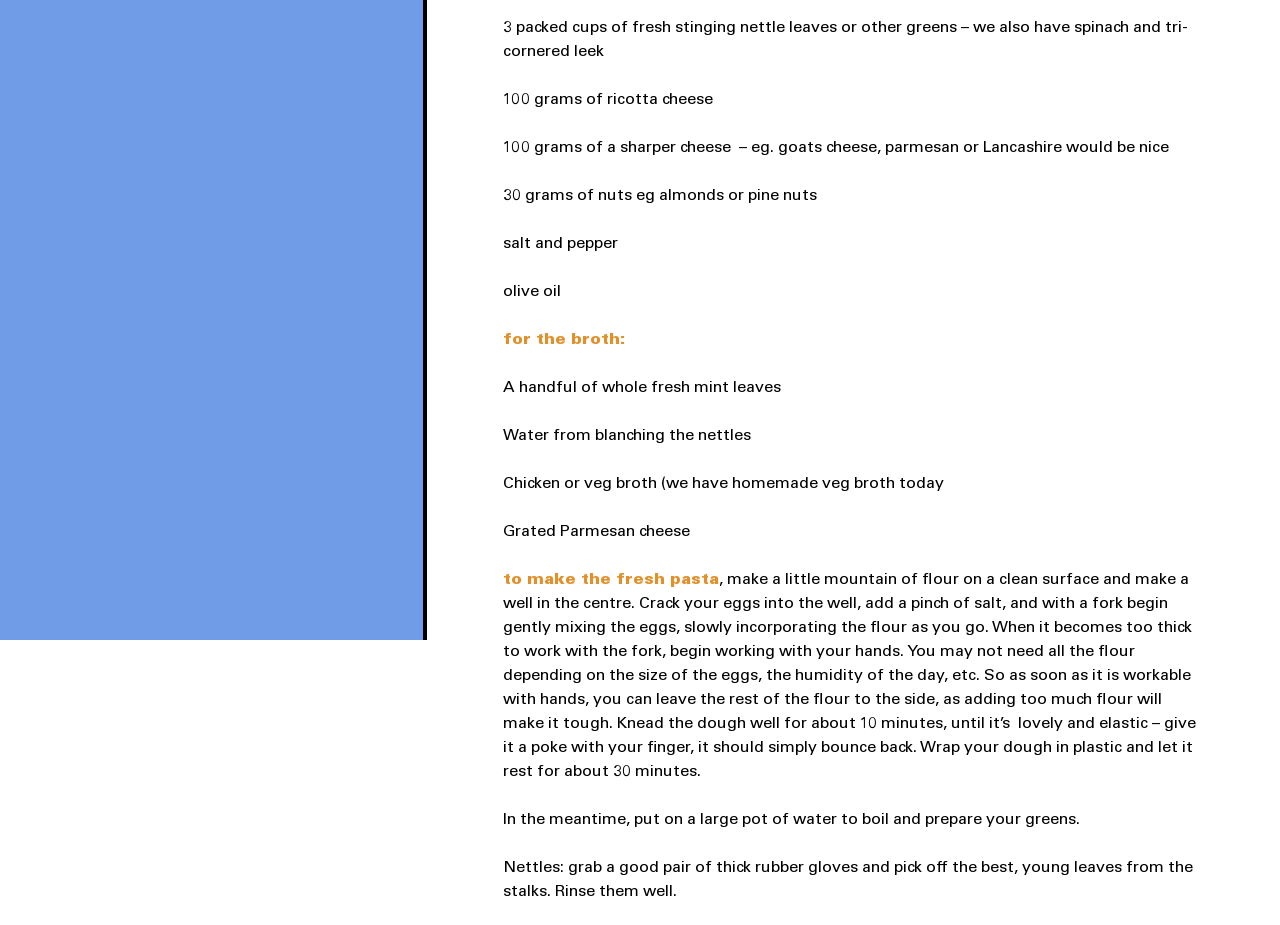Identify the bounding box coordinates for the UI element that matches this description: "@at.the.library_".

[0.075, 0.252, 0.169, 0.28]